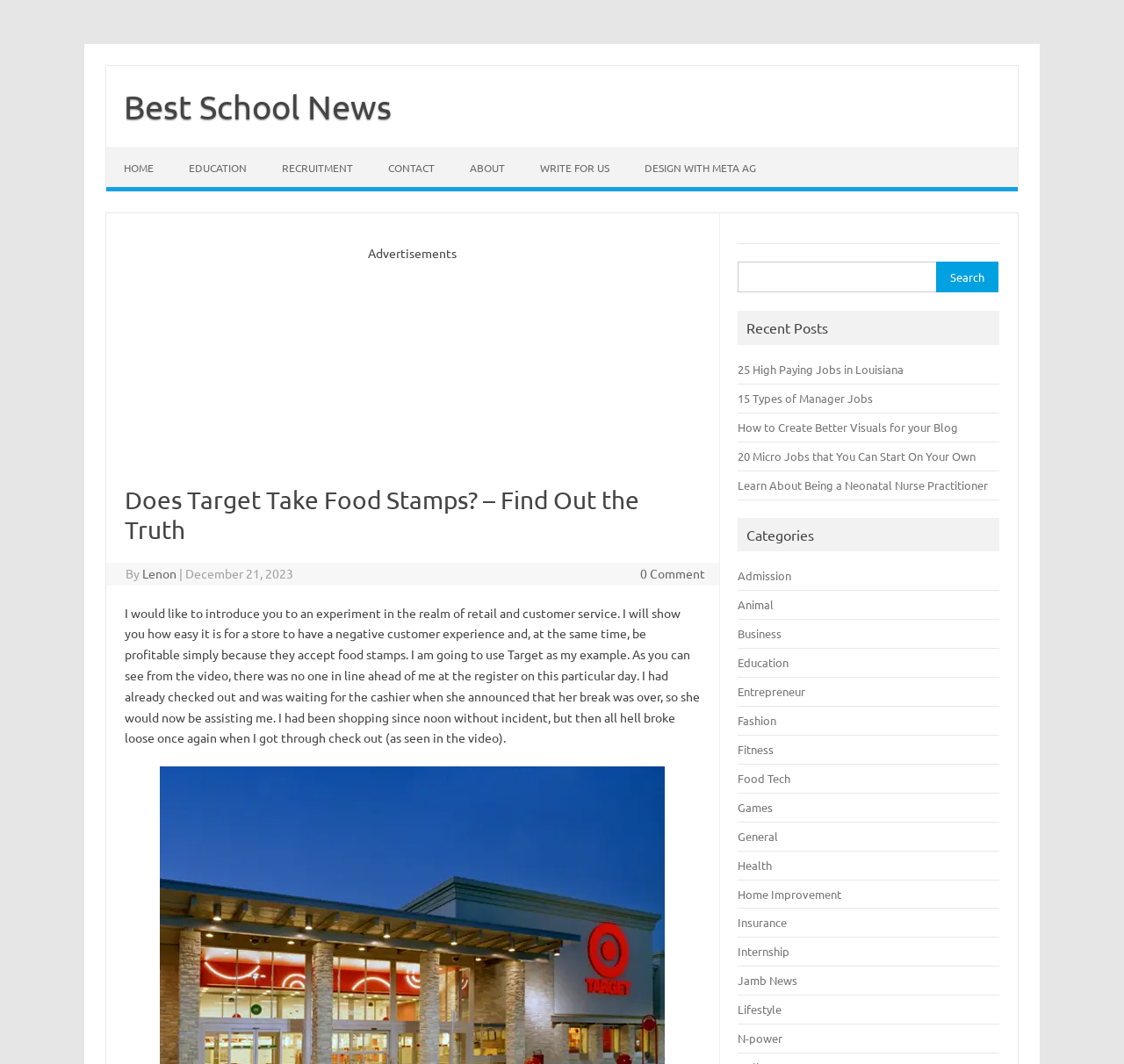Can you identify the bounding box coordinates of the clickable region needed to carry out this instruction: 'Click on the 'HOME' link'? The coordinates should be four float numbers within the range of 0 to 1, stated as [left, top, right, bottom].

[0.095, 0.14, 0.152, 0.176]